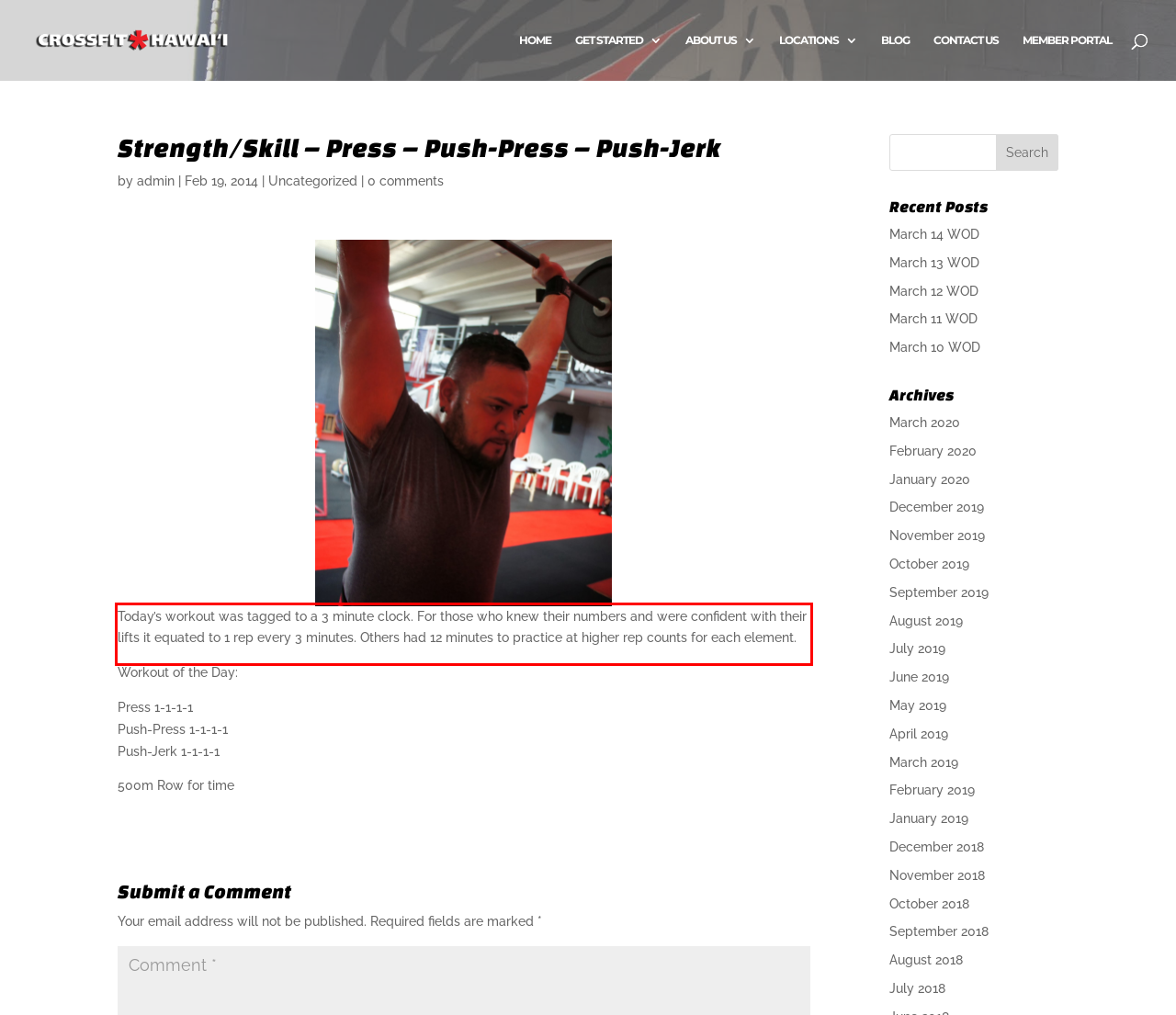Please identify and extract the text content from the UI element encased in a red bounding box on the provided webpage screenshot.

Today’s workout was tagged to a 3 minute clock. For those who knew their numbers and were confident with their lifts it equated to 1 rep every 3 minutes. Others had 12 minutes to practice at higher rep counts for each element.